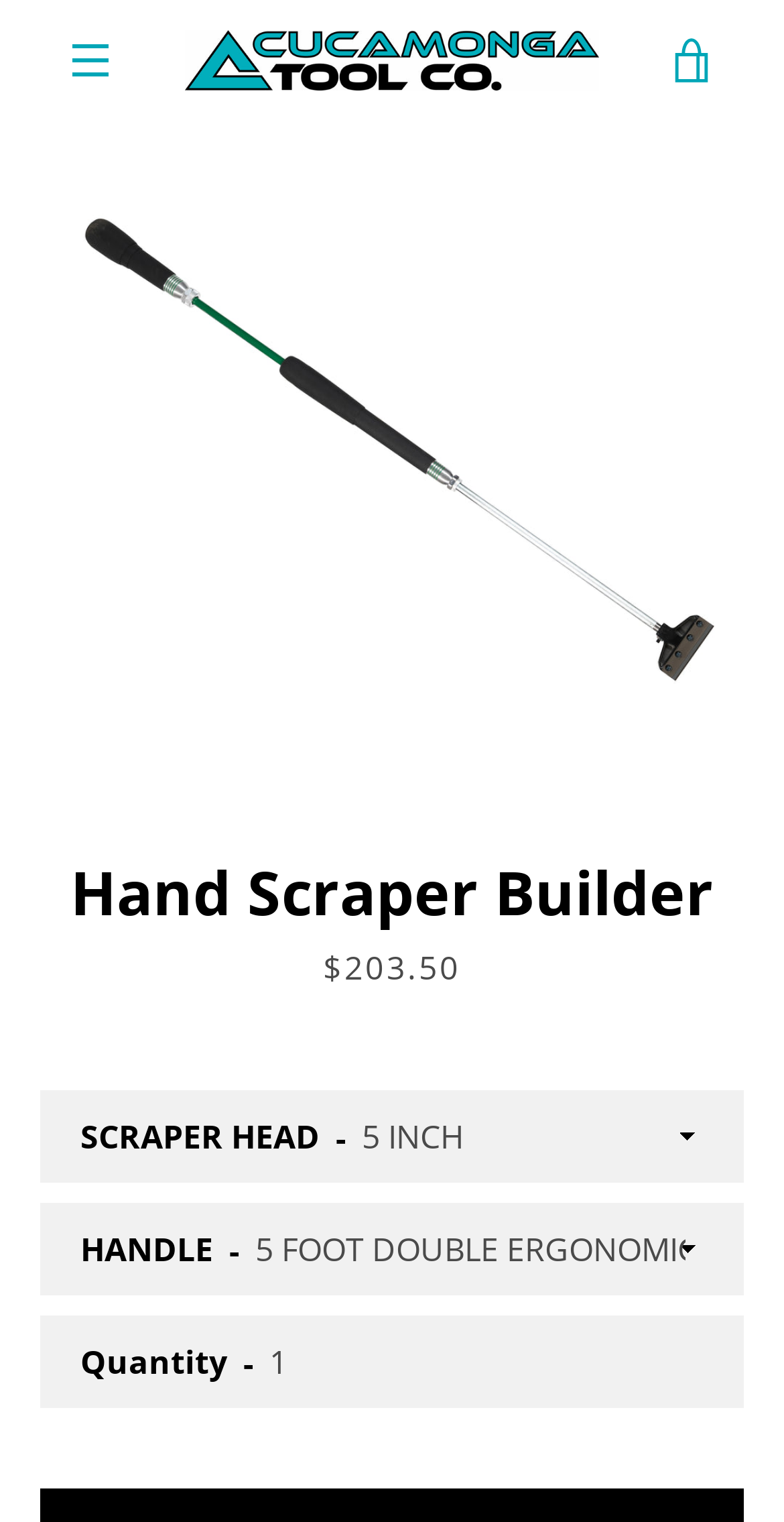What is the name of the company that sells the hand scraper?
Please answer using one word or phrase, based on the screenshot.

Cucamonga Tool Co